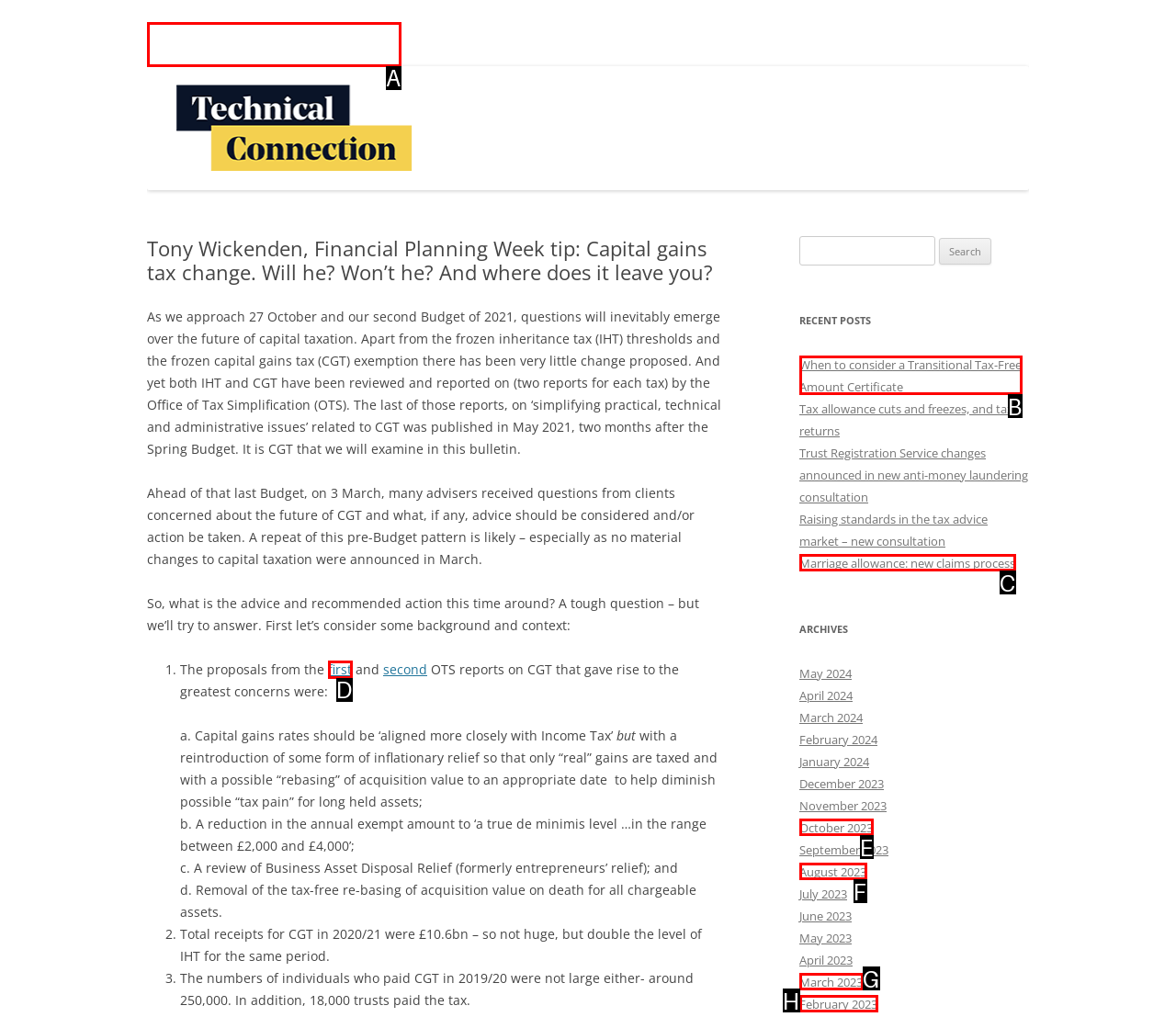Choose the option that matches the following description: Marriage allowance: new claims process
Reply with the letter of the selected option directly.

C